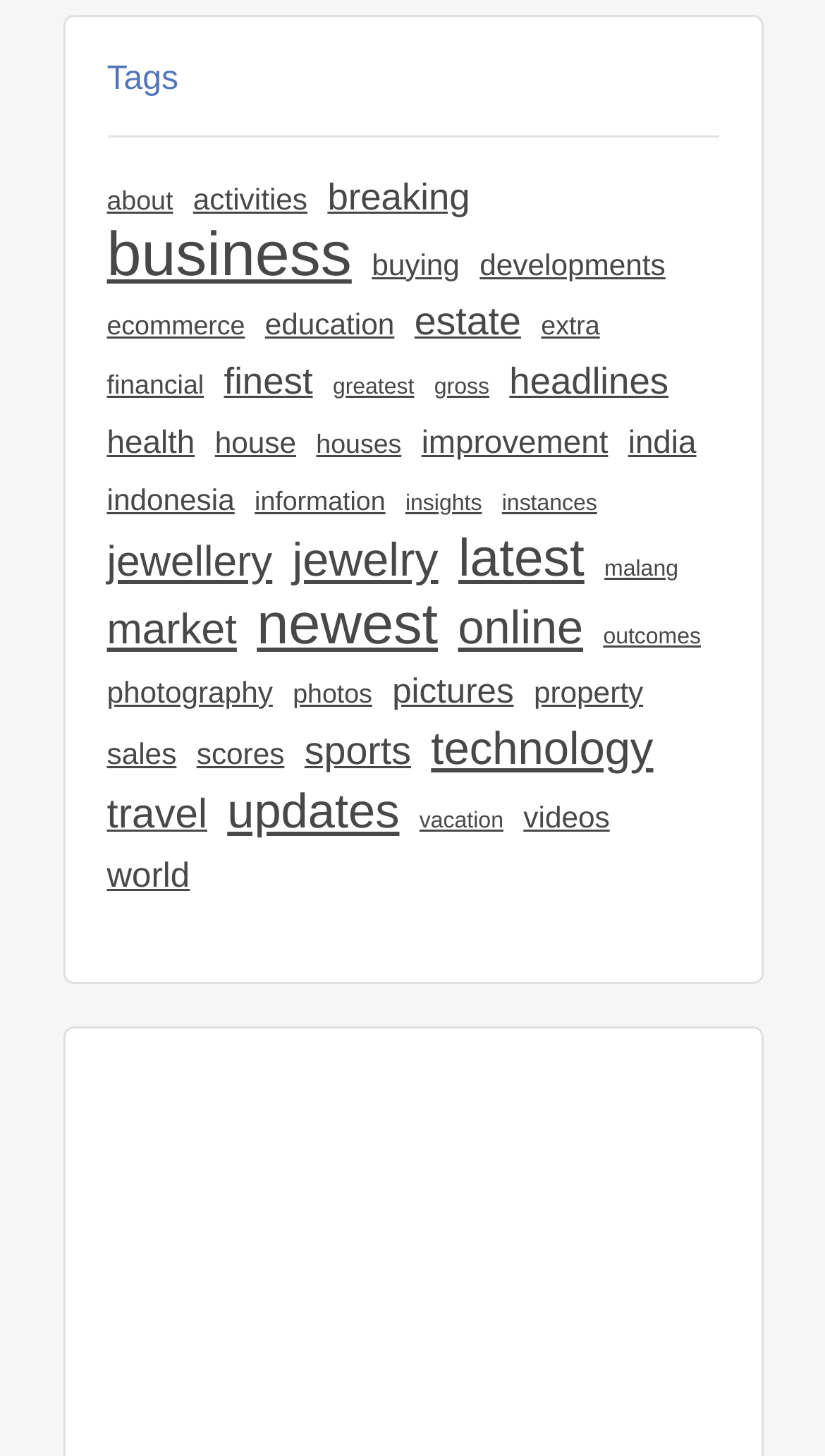What is the category with the most items? Please answer the question using a single word or phrase based on the image.

newest